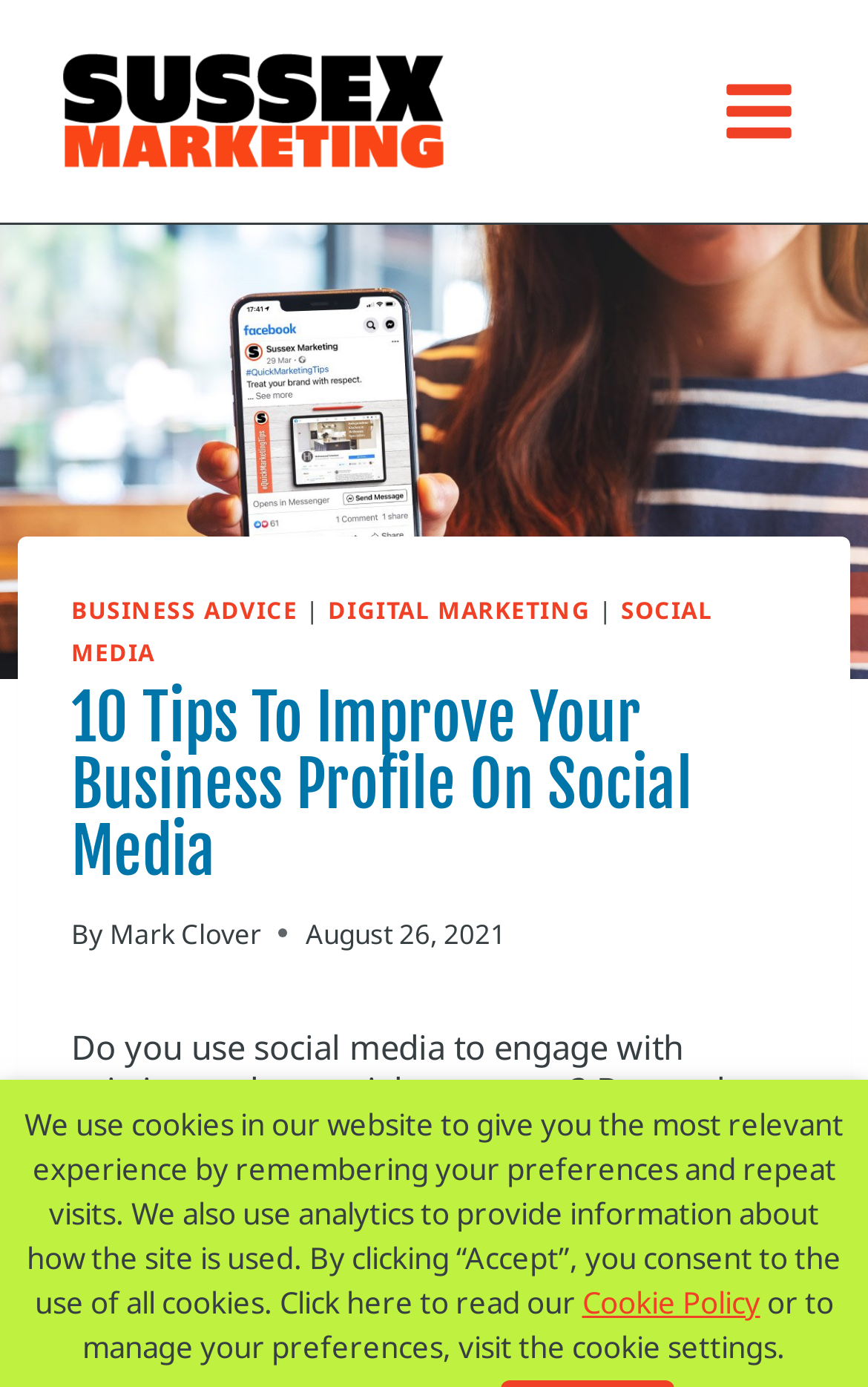Explain the webpage in detail, including its primary components.

The webpage is about social media advice, specifically providing 10 tips to improve a business profile on social media. At the top left corner, there is a logo of "The Sussex Marketing" with a link to it. Next to the logo, there is a button to open a menu, which is currently not expanded. 

Below the logo and the menu button, there is a large image of a woman holding a mobile phone in a cafe, taking up most of the top section of the page. On top of this image, there is a header section with three links: "BUSINESS ADVICE", "DIGITAL MARKETING", and "SOCIAL MEDIA". 

Below the header section, there is a heading that reads "10 Tips To Improve Your Business Profile On Social Media". The author of the article, "Mark Clover", is credited below the heading, along with the date "August 26, 2021". 

At the very bottom of the page, there is a notice about the use of cookies on the website, with a link to the "Cookie Policy" and an option to manage cookie preferences.